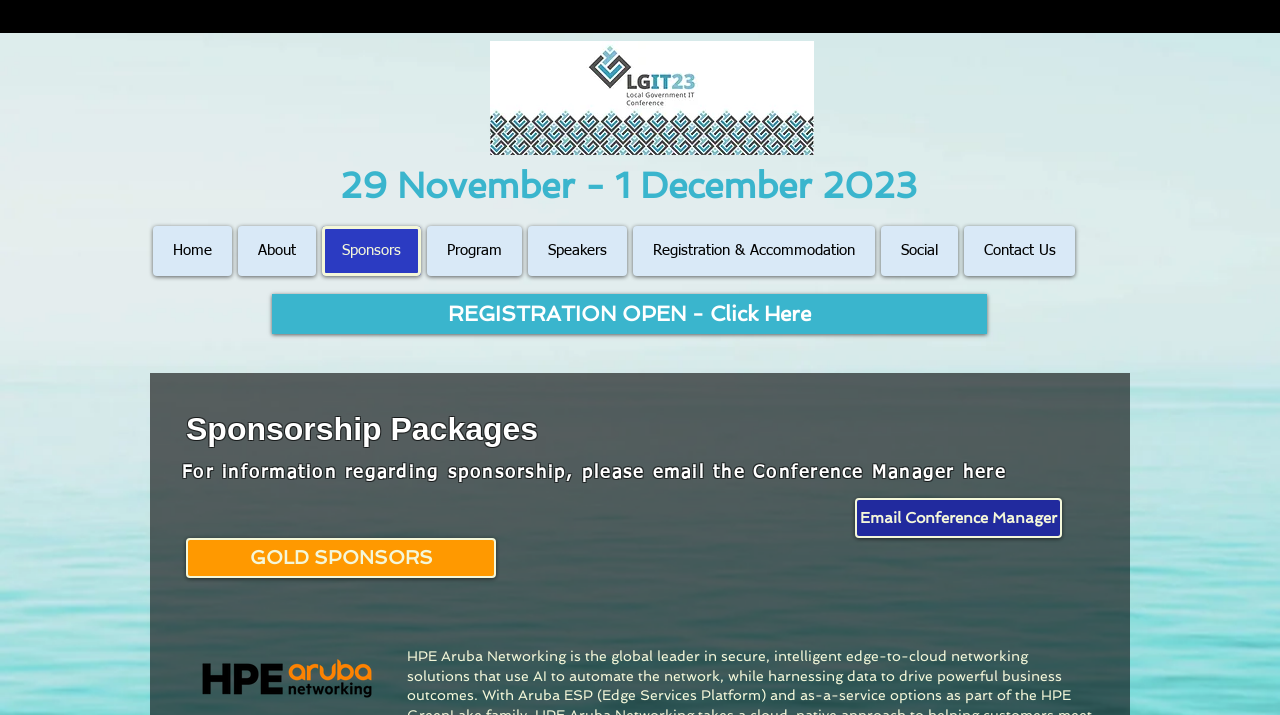Give a short answer using one word or phrase for the question:
What type of sponsors are listed on the webpage?

Gold Sponsors